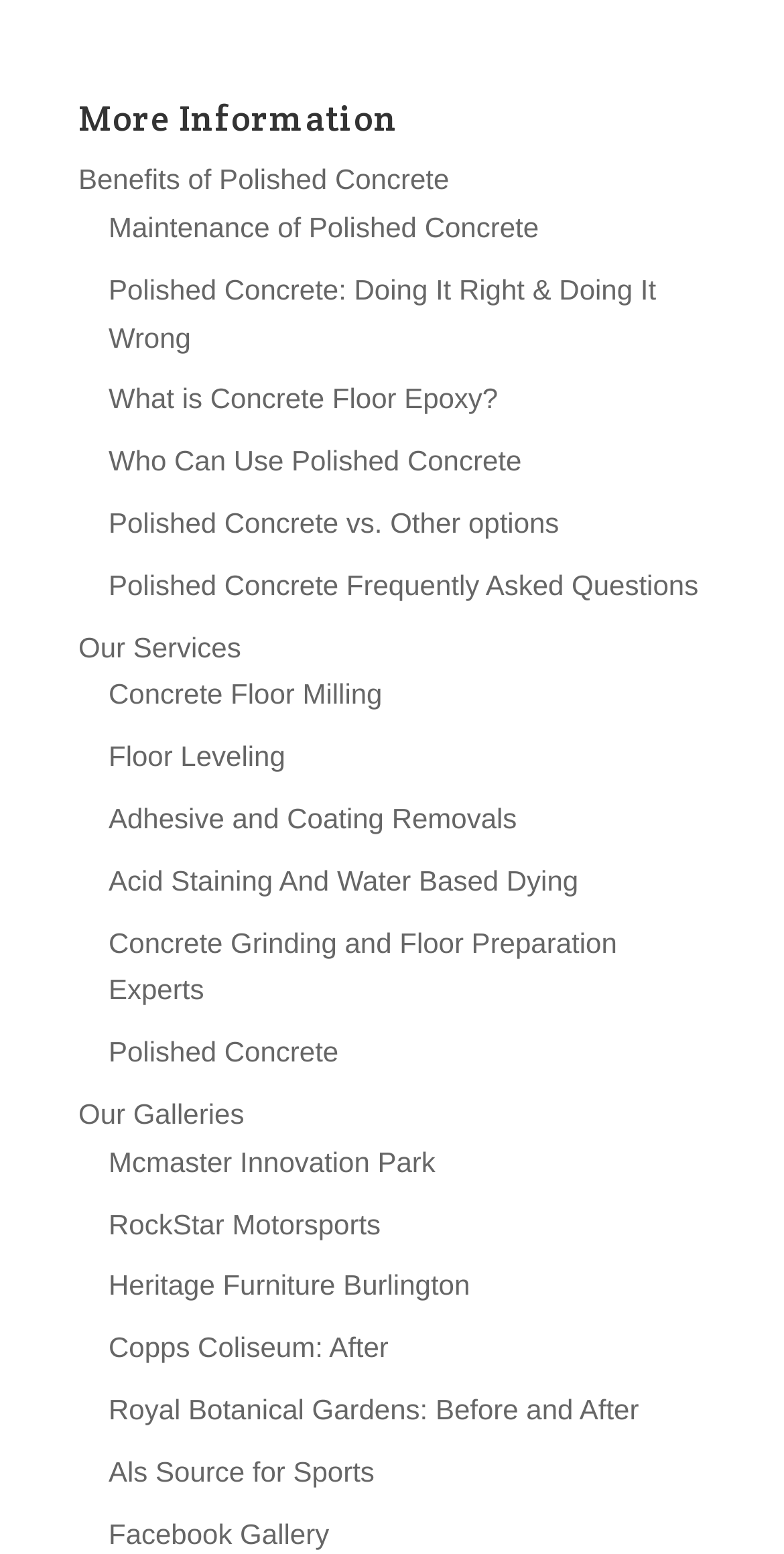Find the bounding box coordinates for the area that must be clicked to perform this action: "Check out the Facebook gallery".

[0.138, 0.976, 0.42, 0.997]